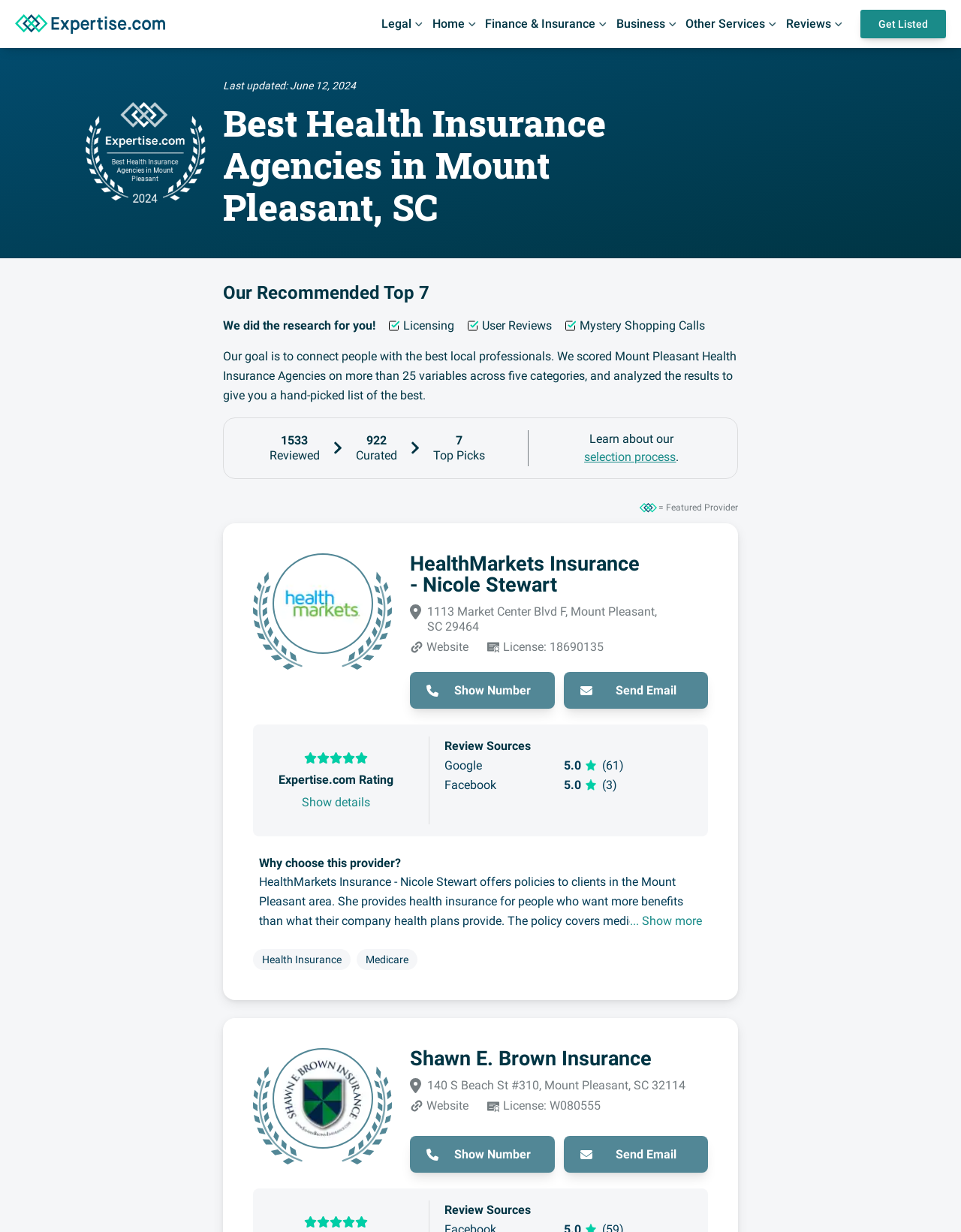What is the main heading displayed on the webpage? Please provide the text.

Best Health Insurance Agencies in Mount Pleasant, SC